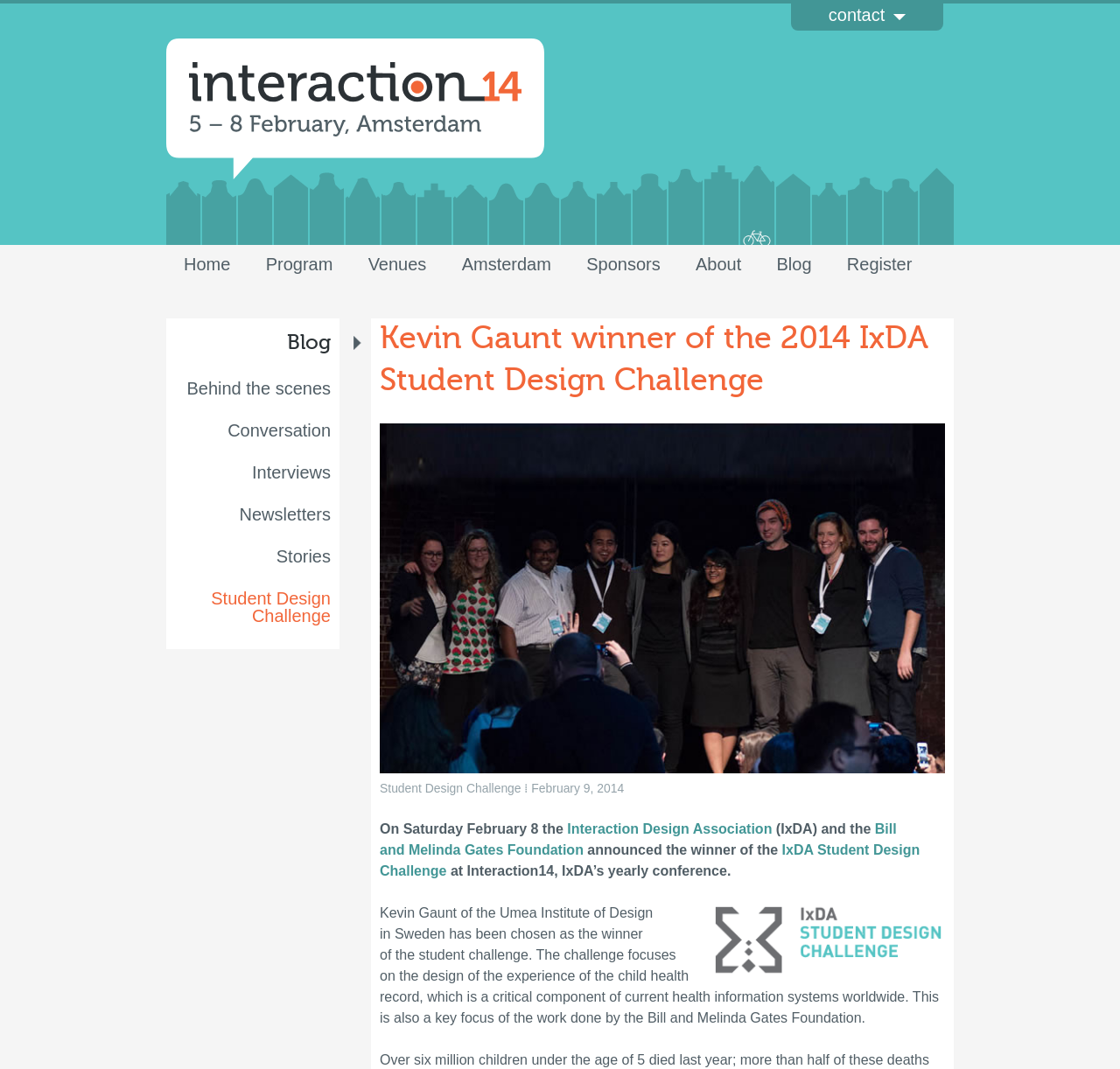Identify the bounding box coordinates for the region of the element that should be clicked to carry out the instruction: "Learn more about the 'Bill and Melinda Gates Foundation'". The bounding box coordinates should be four float numbers between 0 and 1, i.e., [left, top, right, bottom].

[0.339, 0.768, 0.801, 0.802]